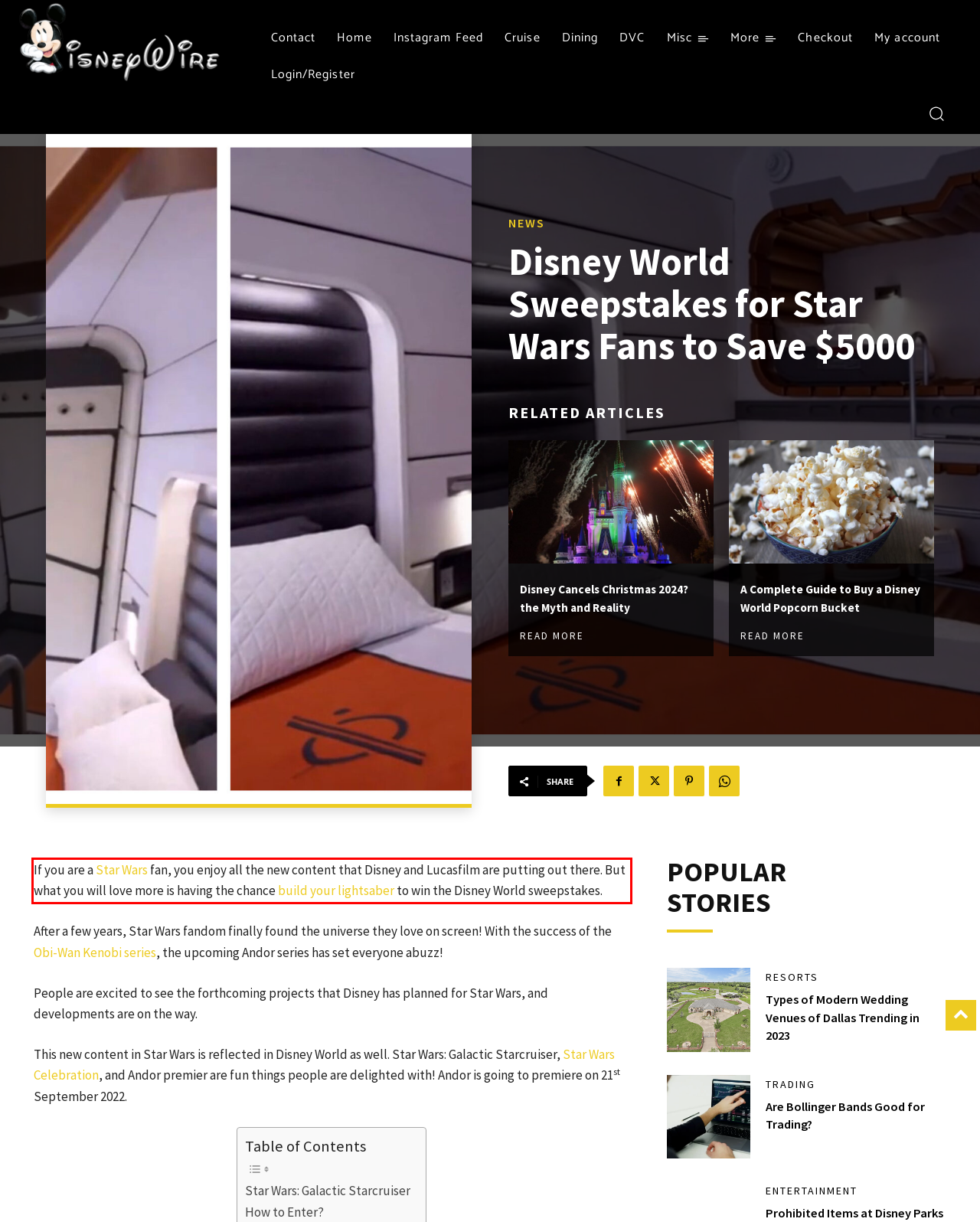You have a screenshot of a webpage, and there is a red bounding box around a UI element. Utilize OCR to extract the text within this red bounding box.

If you are a Star Wars fan, you enjoy all the new content that Disney and Lucasfilm are putting out there. But what you will love more is having the chance build your lightsaber to win the Disney World sweepstakes.